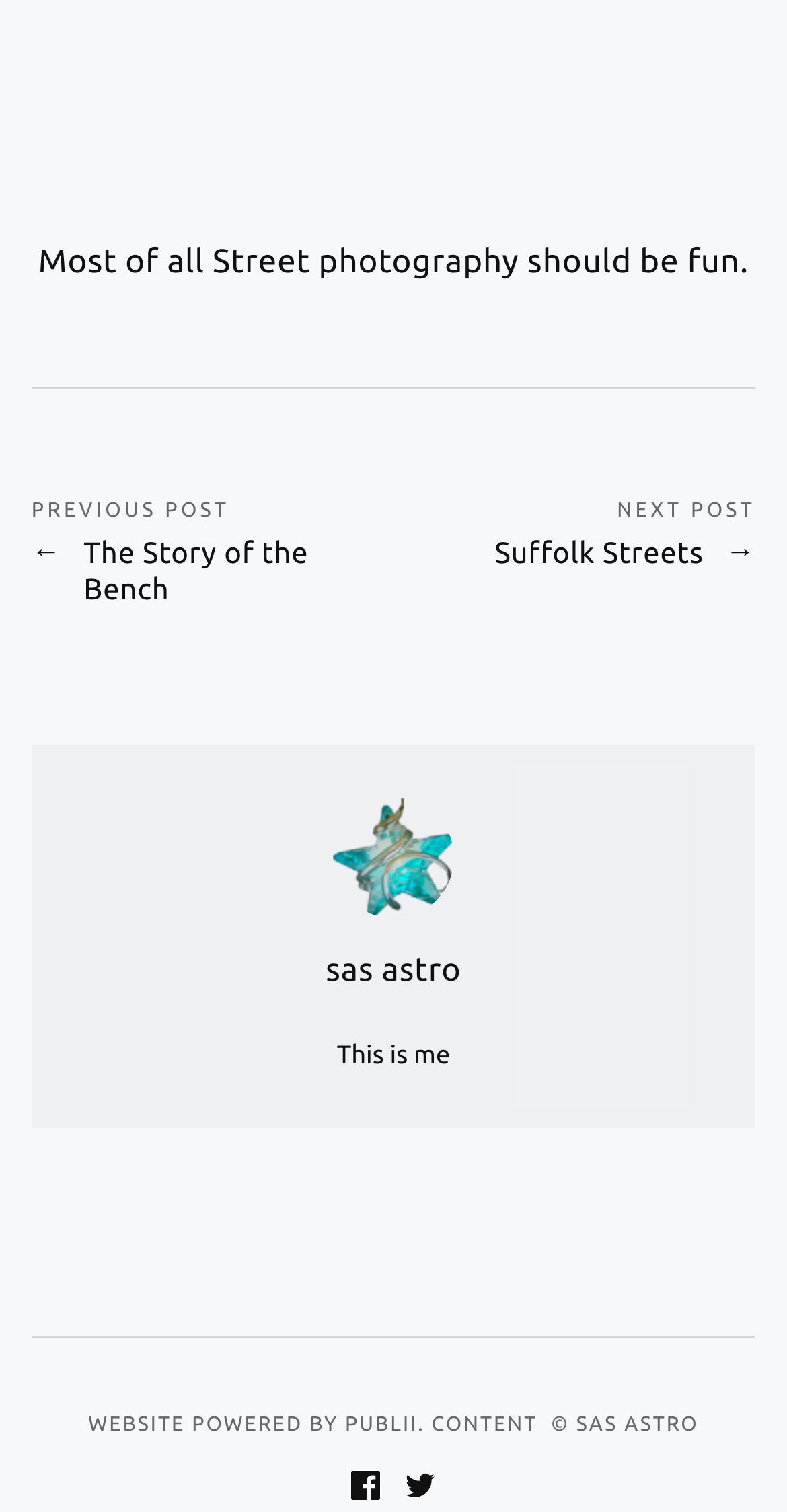Please study the image and answer the question comprehensively:
What is the title of the previous post?

The title of the previous post can be found in the footer section, where it says '← The Story of the Bench'. This is a link to the previous post, indicating that the title of the previous post is 'The Story of the Bench'.